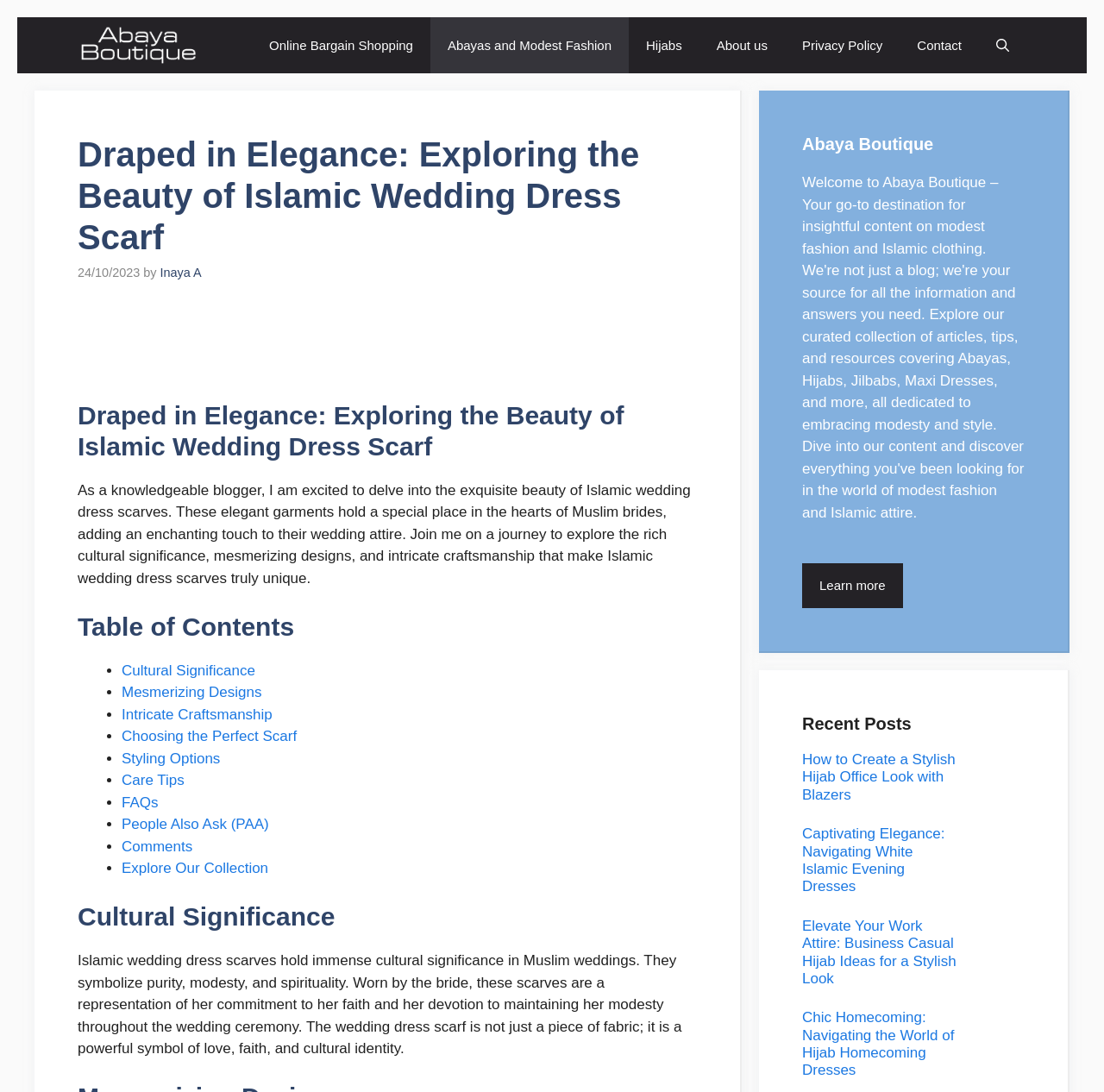Locate and extract the text of the main heading on the webpage.

Draped in Elegance: Exploring the Beauty of Islamic Wedding Dress Scarf